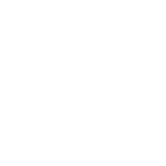What type of crafters is the book appealing to?
Answer the question with just one word or phrase using the image.

knitting and crocheting enthusiasts